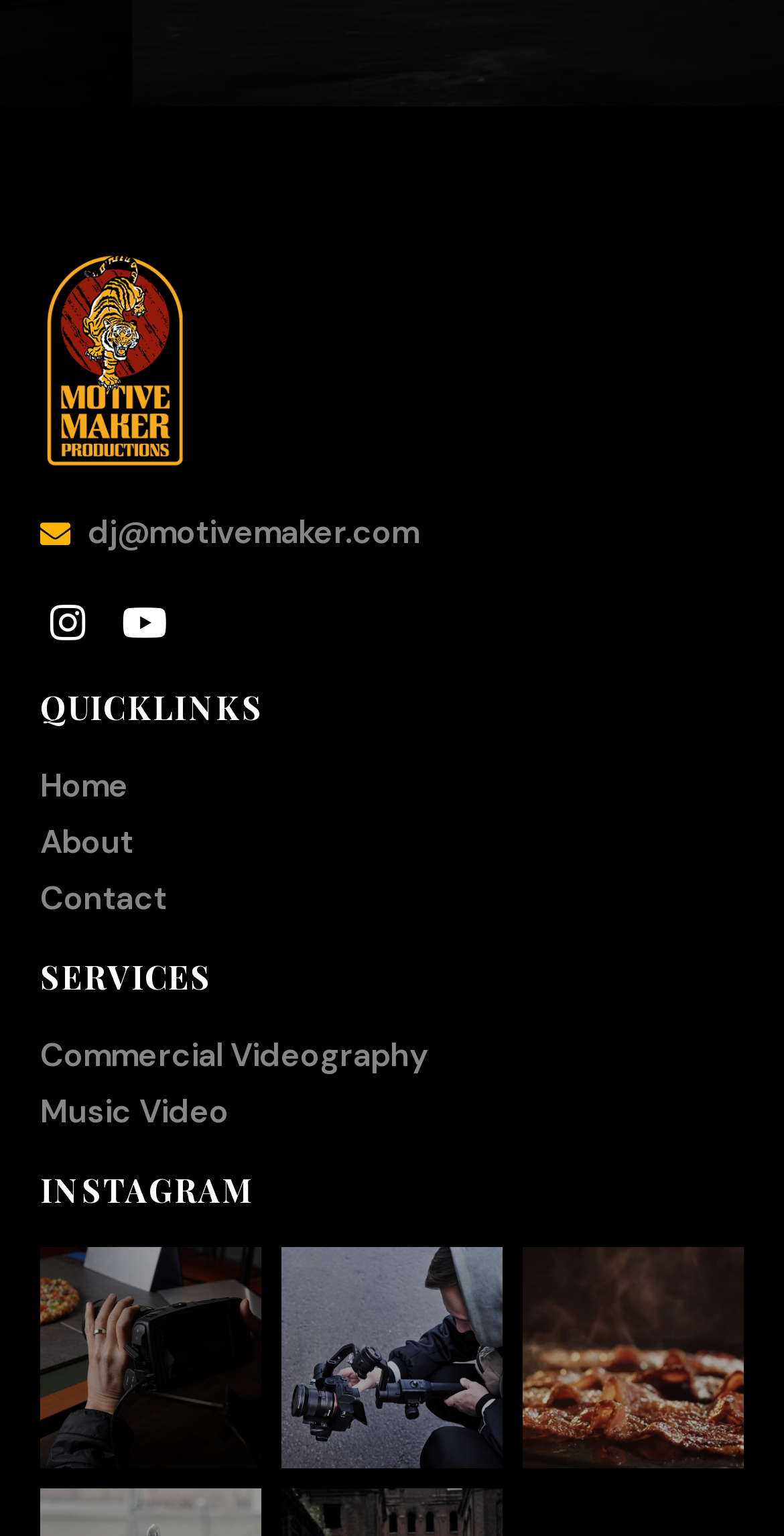Respond concisely with one word or phrase to the following query:
What is the email address provided?

dj@motivemaker.com